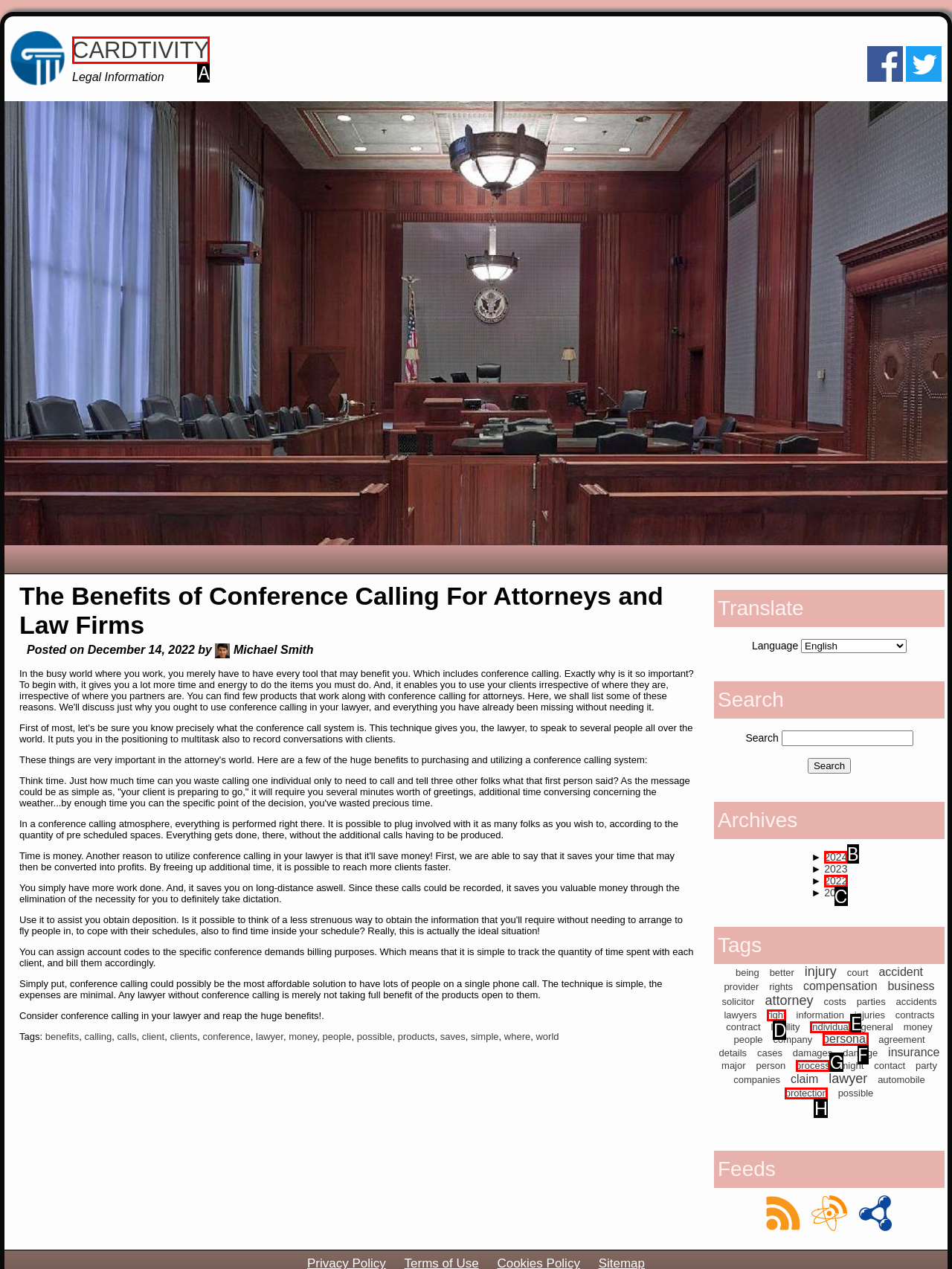Please identify the correct UI element to click for the task: Click the 'CARDTIVITY' link Respond with the letter of the appropriate option.

A